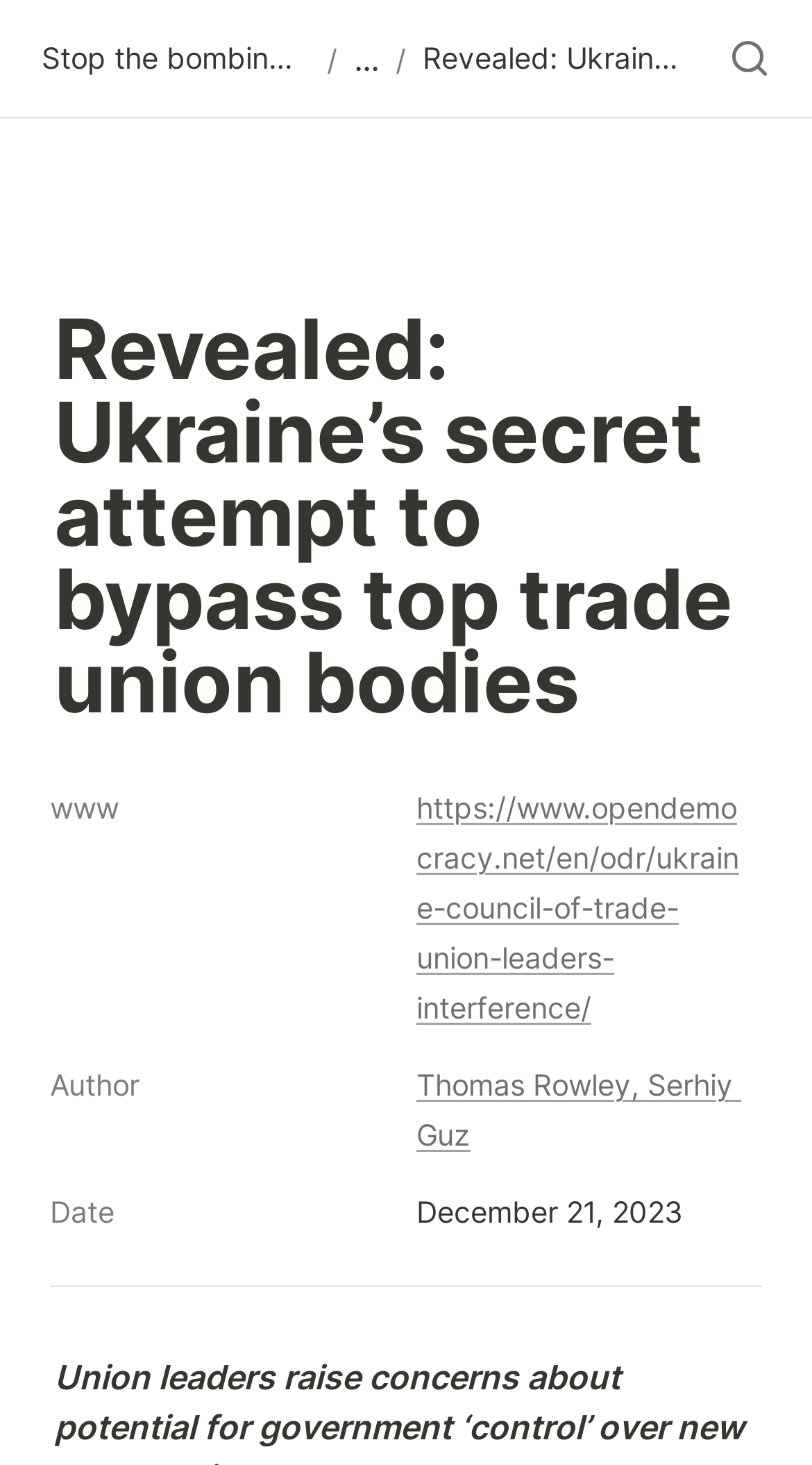Can you pinpoint the bounding box coordinates for the clickable element required for this instruction: "Check the rules docket"? The coordinates should be four float numbers between 0 and 1, i.e., [left, top, right, bottom].

None